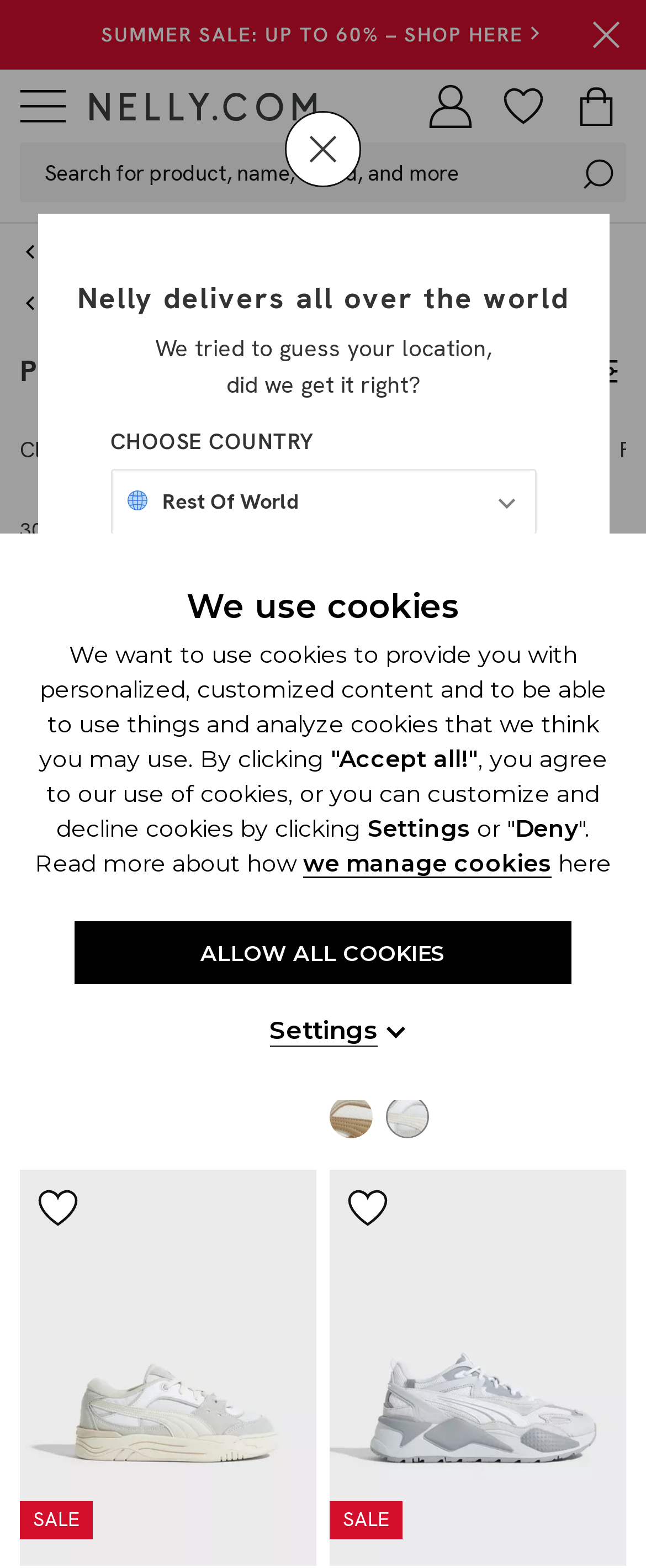What is the website about?
Using the image, answer in one word or phrase.

Puma products